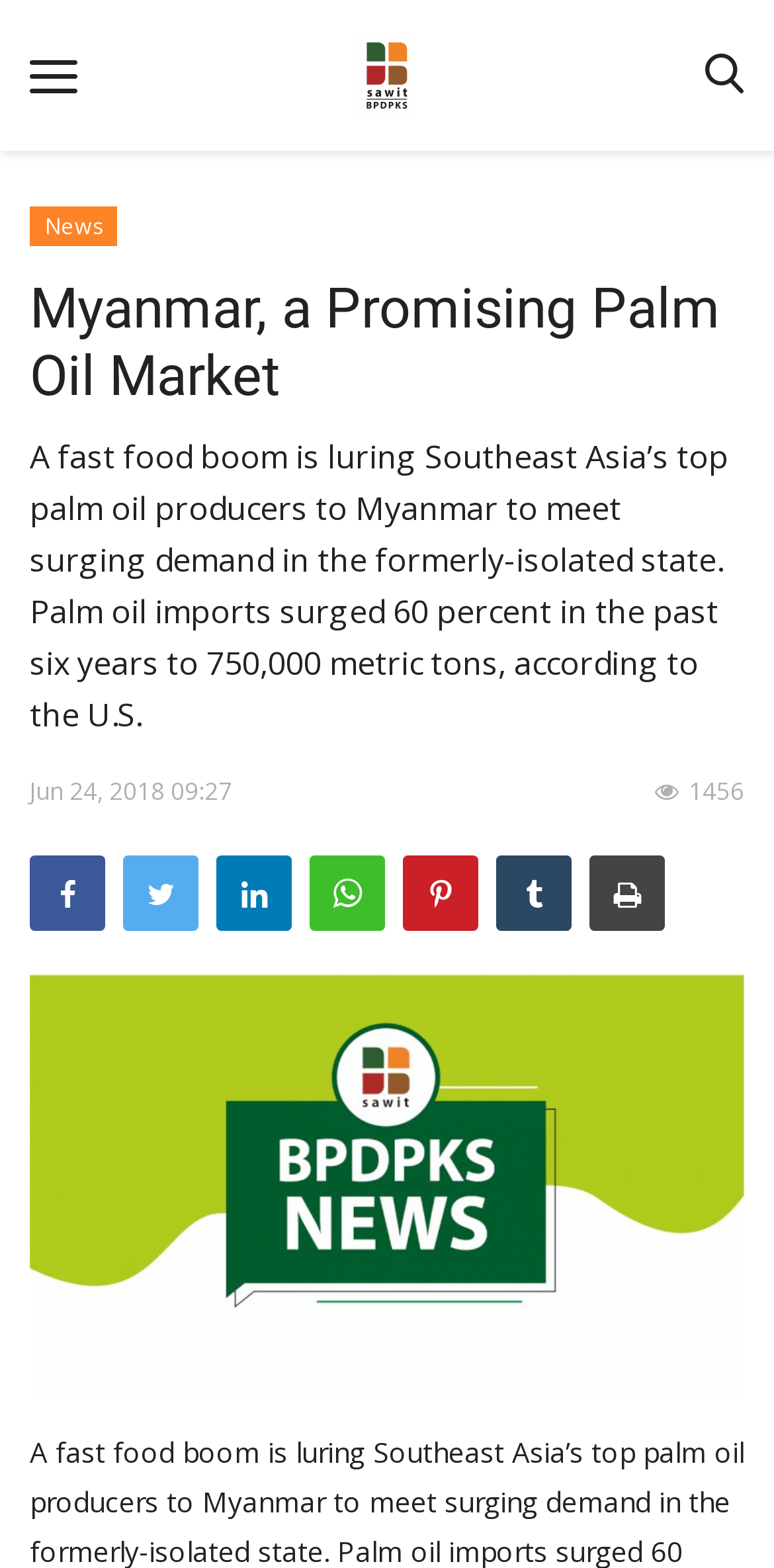What is the topic of the article?
Please describe in detail the information shown in the image to answer the question.

The topic of the article can be determined by reading the main heading 'Myanmar, a Promising Palm Oil Market' and the subheading 'A fast food boom is luring Southeast Asia’s top palm oil producers to Myanmar to meet surging demand in the formerly-isolated state.'